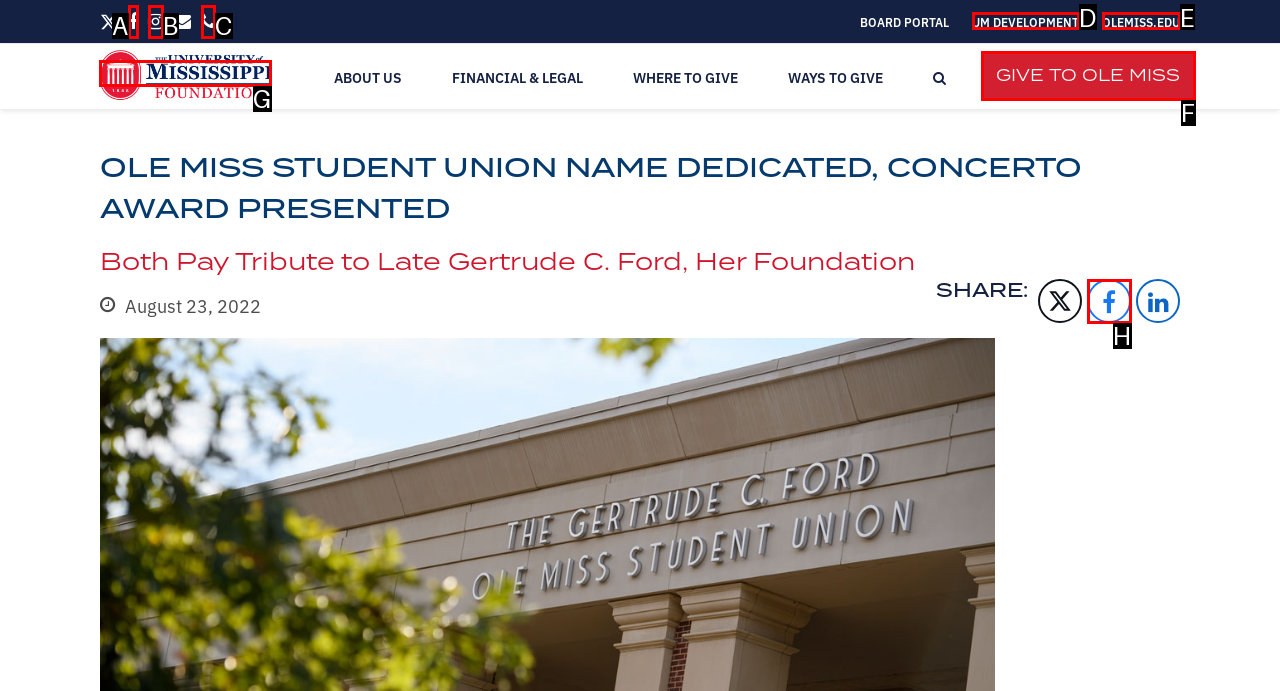Select the appropriate HTML element that needs to be clicked to execute the following task: Visit University of Mississippi Foundation. Respond with the letter of the option.

G